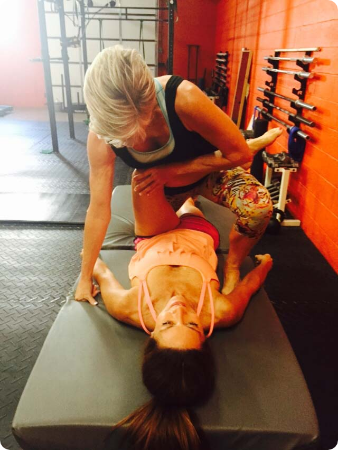What is mounted on the wall?
Answer the question with a single word or phrase, referring to the image.

A bar for training